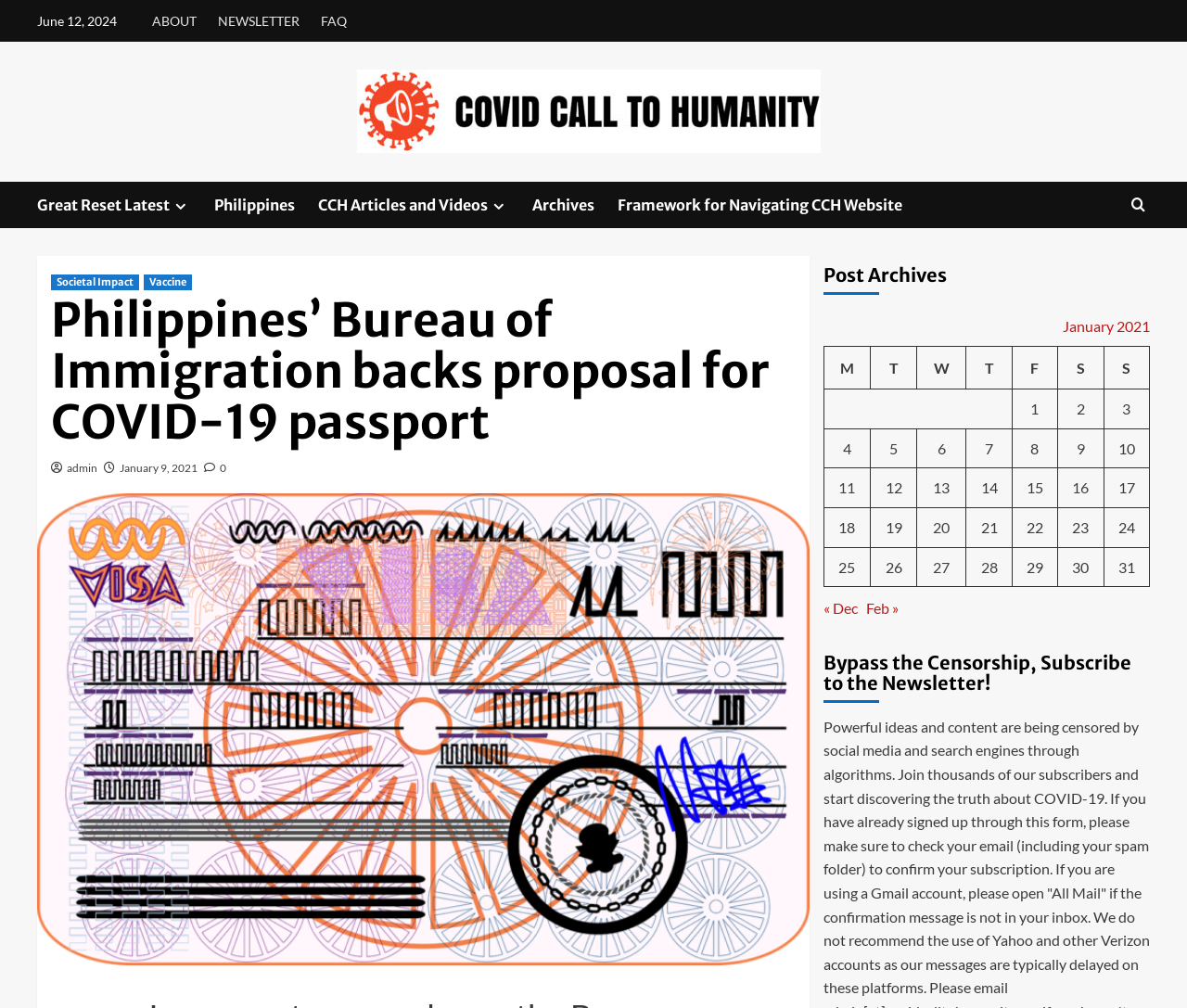What is the date of the news article?
Answer the question in a detailed and comprehensive manner.

I found the date of the news article by looking at the heading 'Philippines’ Bureau of Immigration backs proposal for COVID-19 passport' and its corresponding date 'January 9, 2021' which is located below the heading.